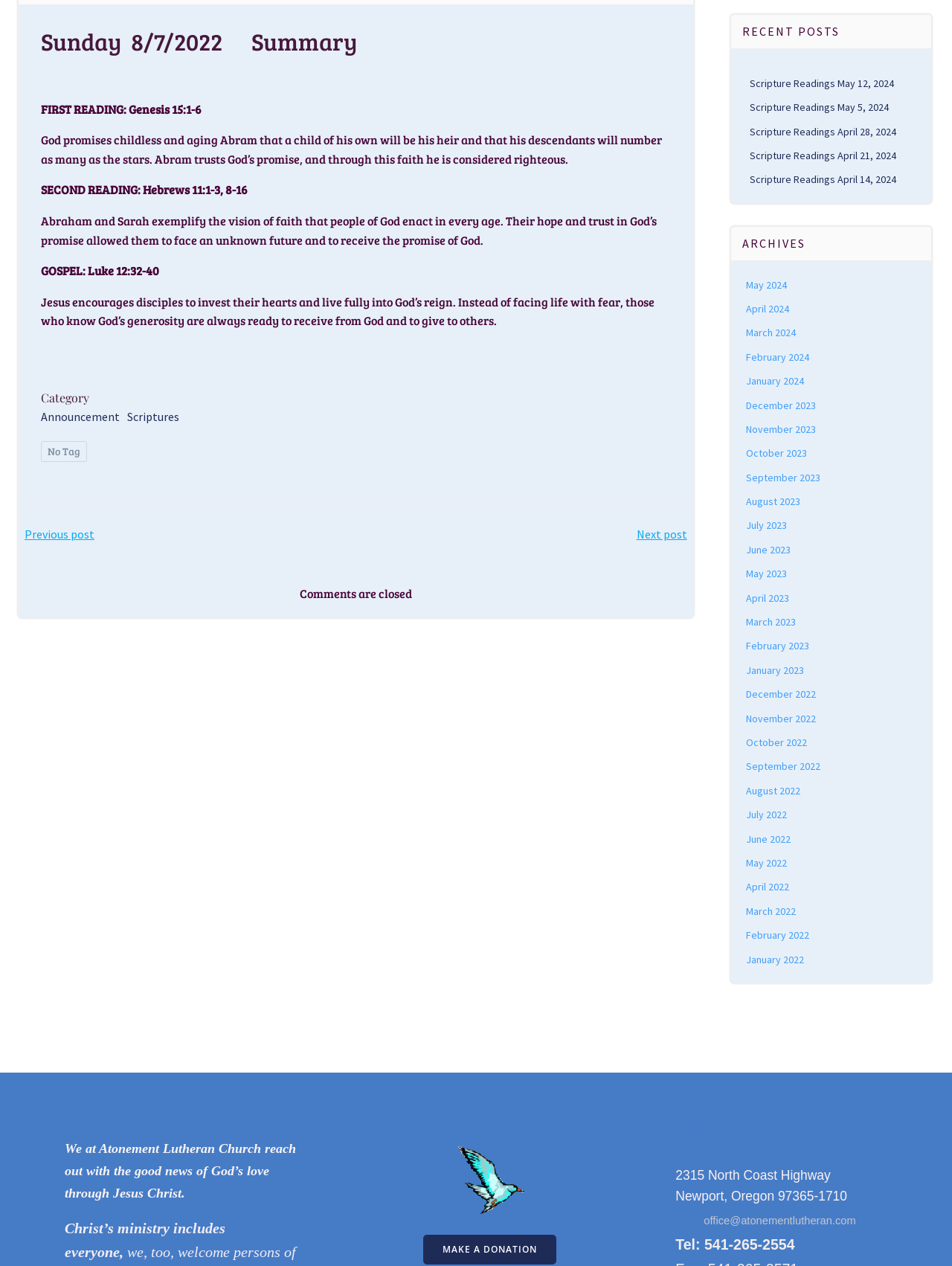From the screenshot, find the bounding box of the UI element matching this description: "office@atonementlutheran.com". Supply the bounding box coordinates in the form [left, top, right, bottom], each a float between 0 and 1.

[0.739, 0.959, 0.899, 0.969]